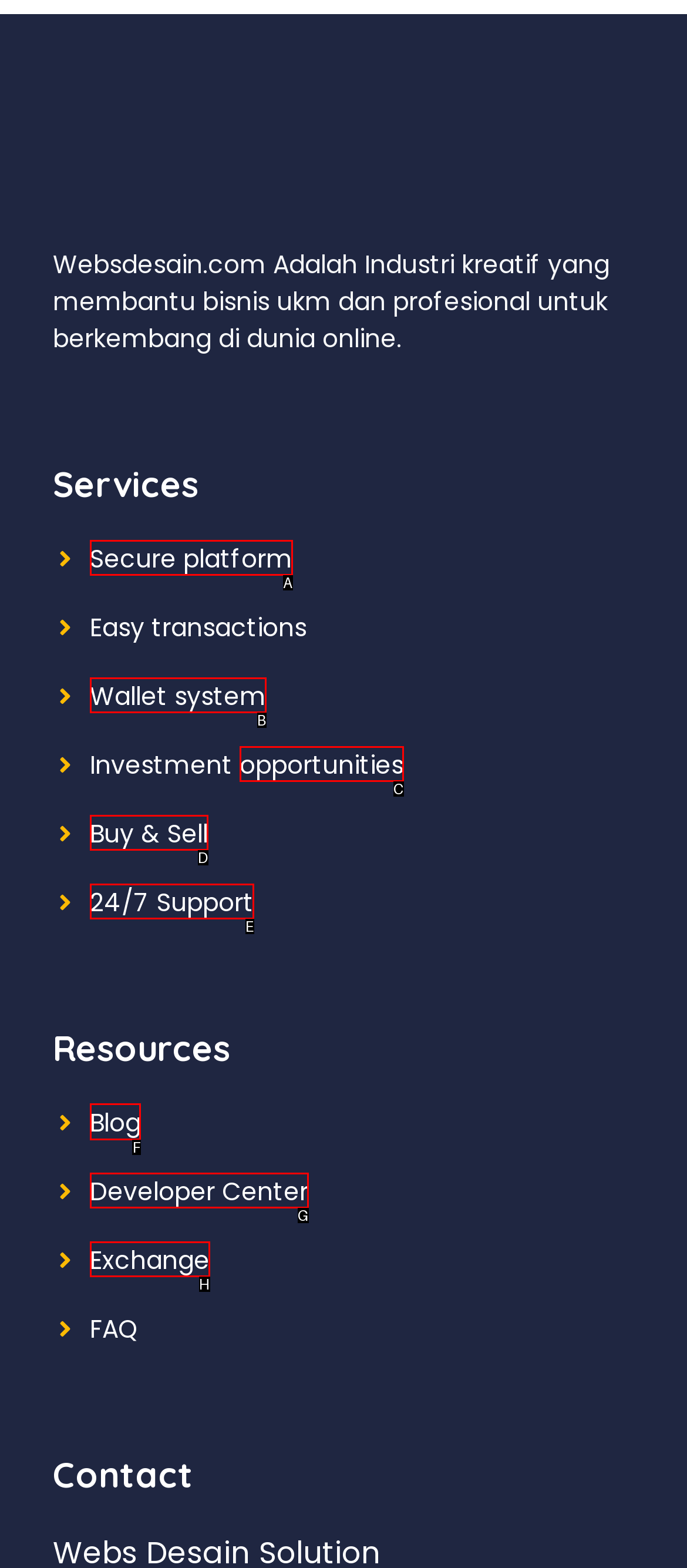Select the appropriate HTML element that needs to be clicked to execute the following task: Read the blog. Respond with the letter of the option.

F